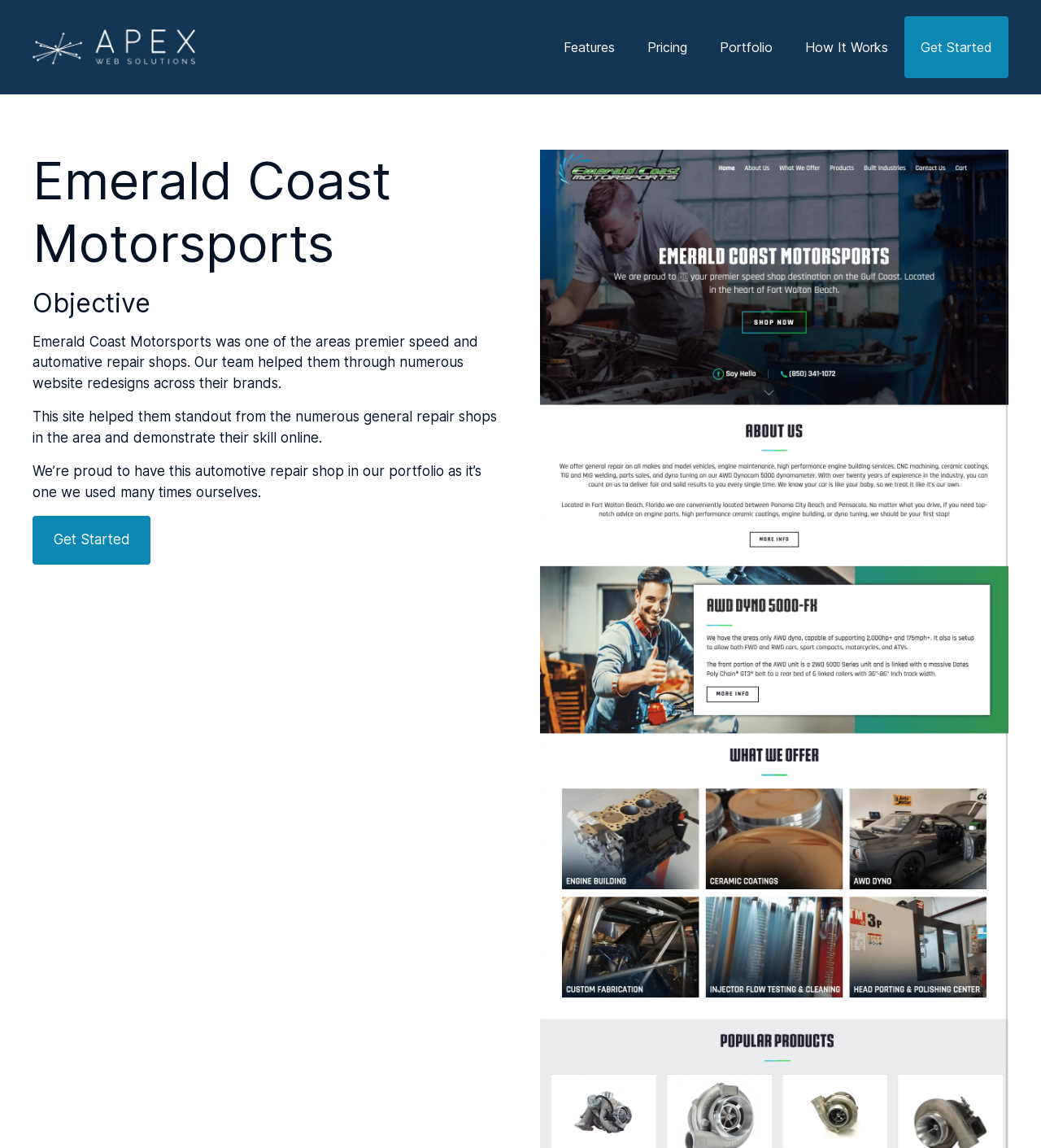Utilize the details in the image to thoroughly answer the following question: Who helped Emerald Coast Motorsports with their website redesign?

I found the answer by reading the StaticText element with the text 'Our team helped them through numerous website redesigns across their brands.', which indicates that the team referred to is the one that assisted Emerald Coast Motorsports with their website redesign.